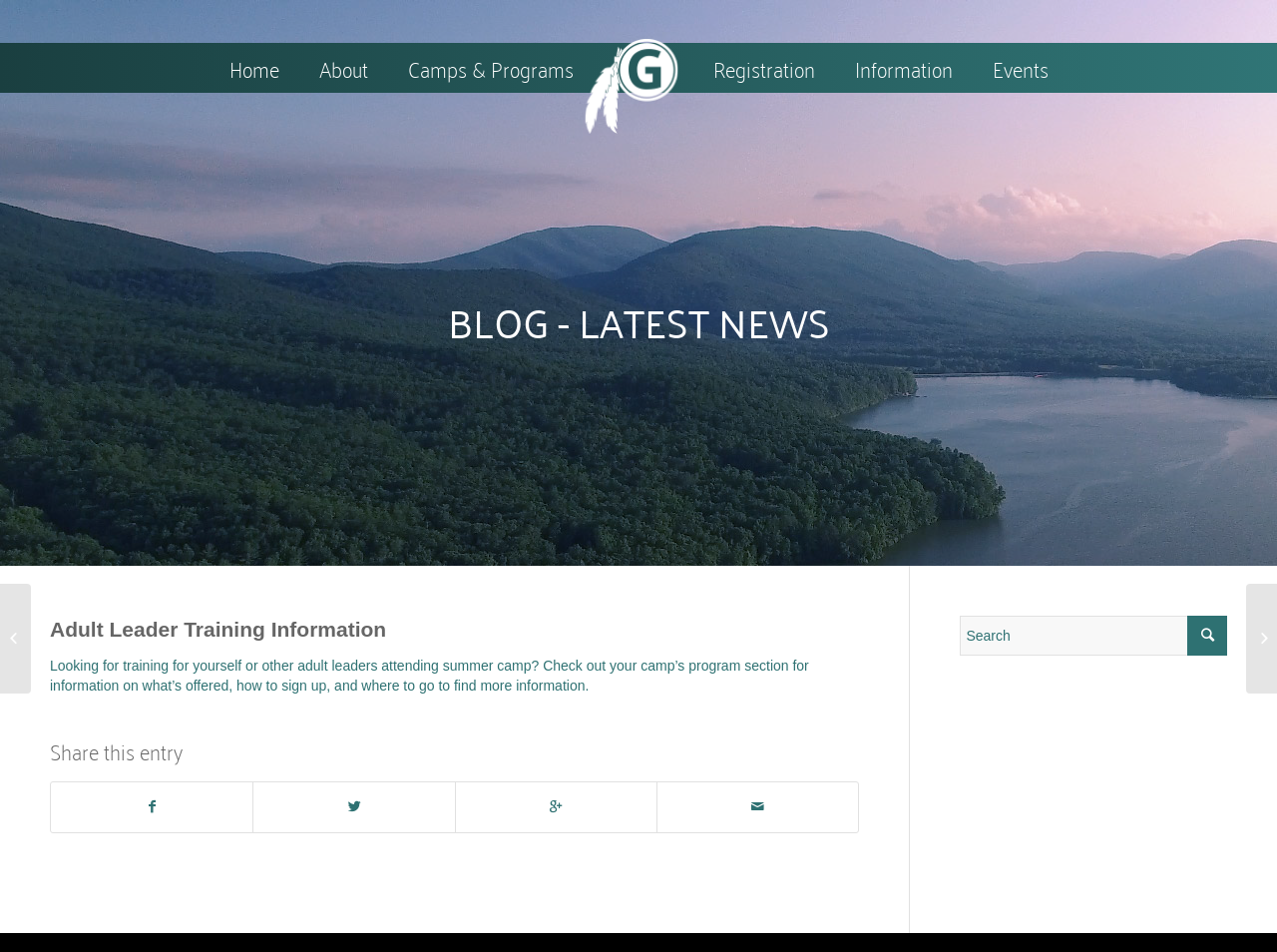Describe all the key features and sections of the webpage thoroughly.

The webpage is about Adult Leader Training Information at Goshen Scout Reservation. At the top, there is a logo of Goshen Scout Reservation, which is an image linked to the reservation's homepage. Below the logo, there is a navigation menu with links to different sections of the website, including Home, About, Camps & Programs, Registration, Information, and Events.

On the left side of the page, there is a section with a heading "Adult Leader Training Information" and a brief description about training for adult leaders attending summer camp. Below this section, there is a paragraph of text providing more information on how to find training programs and sign up.

To the right of the main content, there is a sidebar with a search box and a button. The search box is labeled "Search" and allows users to search the website. Above the search box, there is a button with an icon.

Further down the page, there are two links to news articles, "2018 Trailshead Schedule Posted" and "Program Schedule & Program Request Sheet Posted", which are positioned on the left and right sides of the page, respectively.